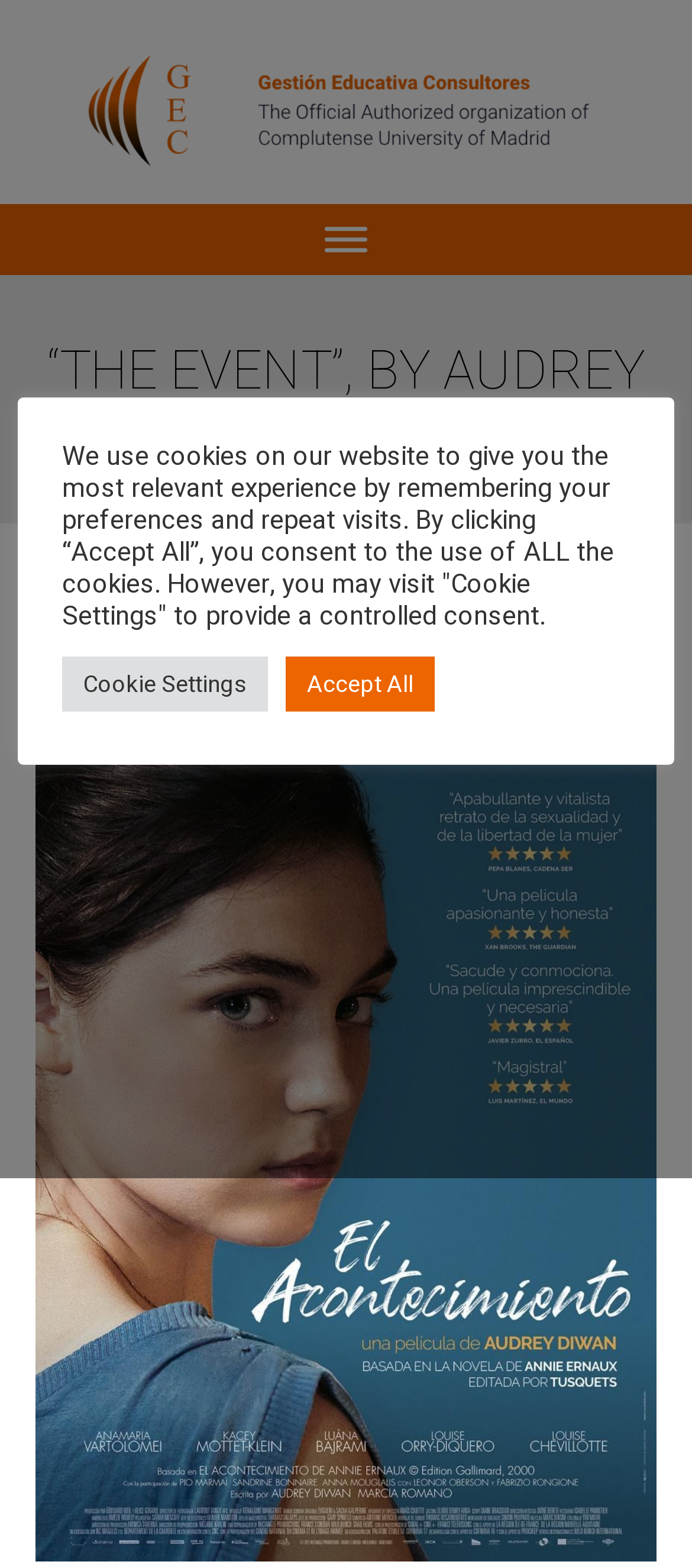What is the name of the event?
Please answer using one word or phrase, based on the screenshot.

The Event